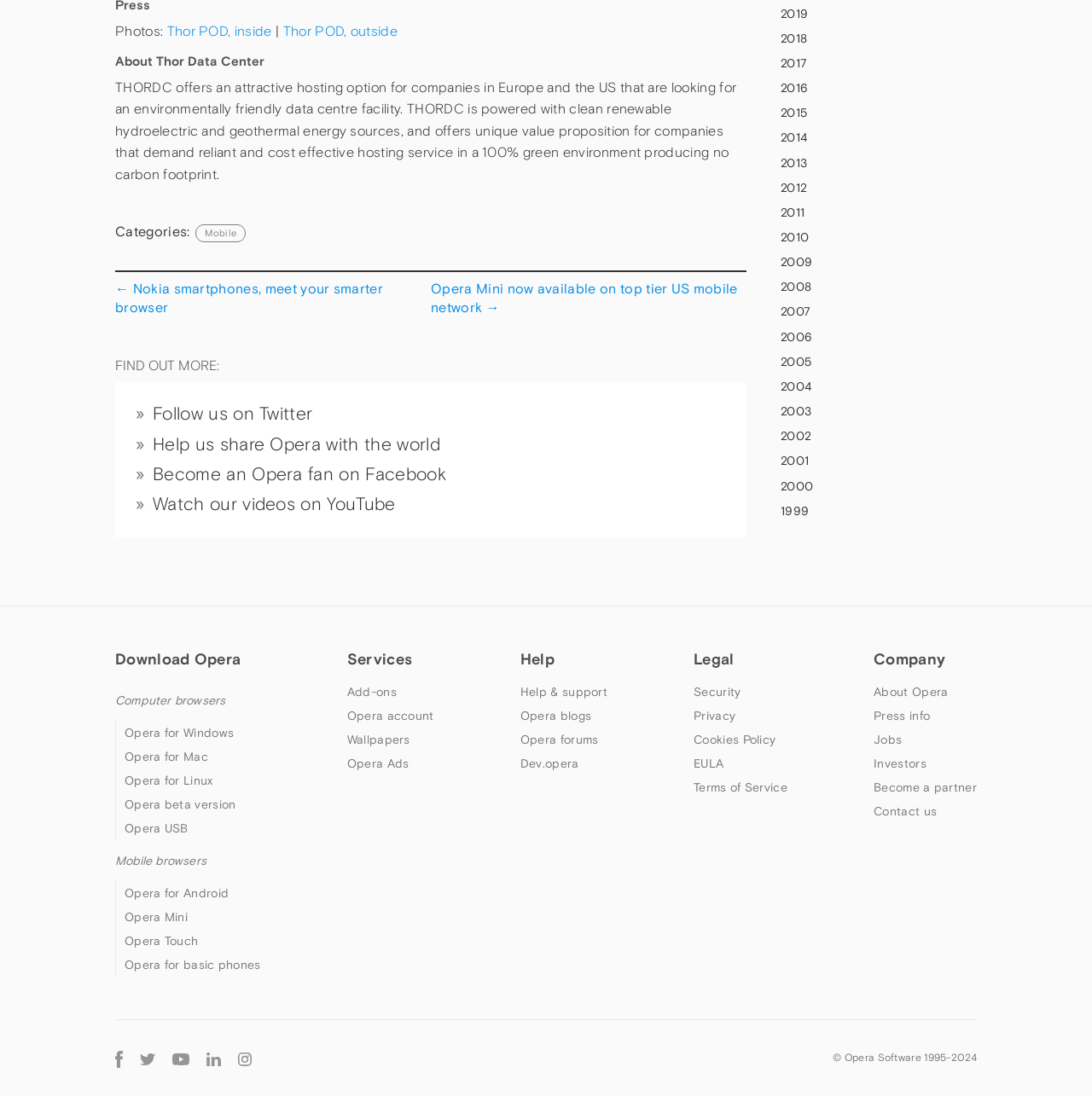Could you specify the bounding box coordinates for the clickable section to complete the following instruction: "Download Opera"?

[0.105, 0.593, 0.22, 0.609]